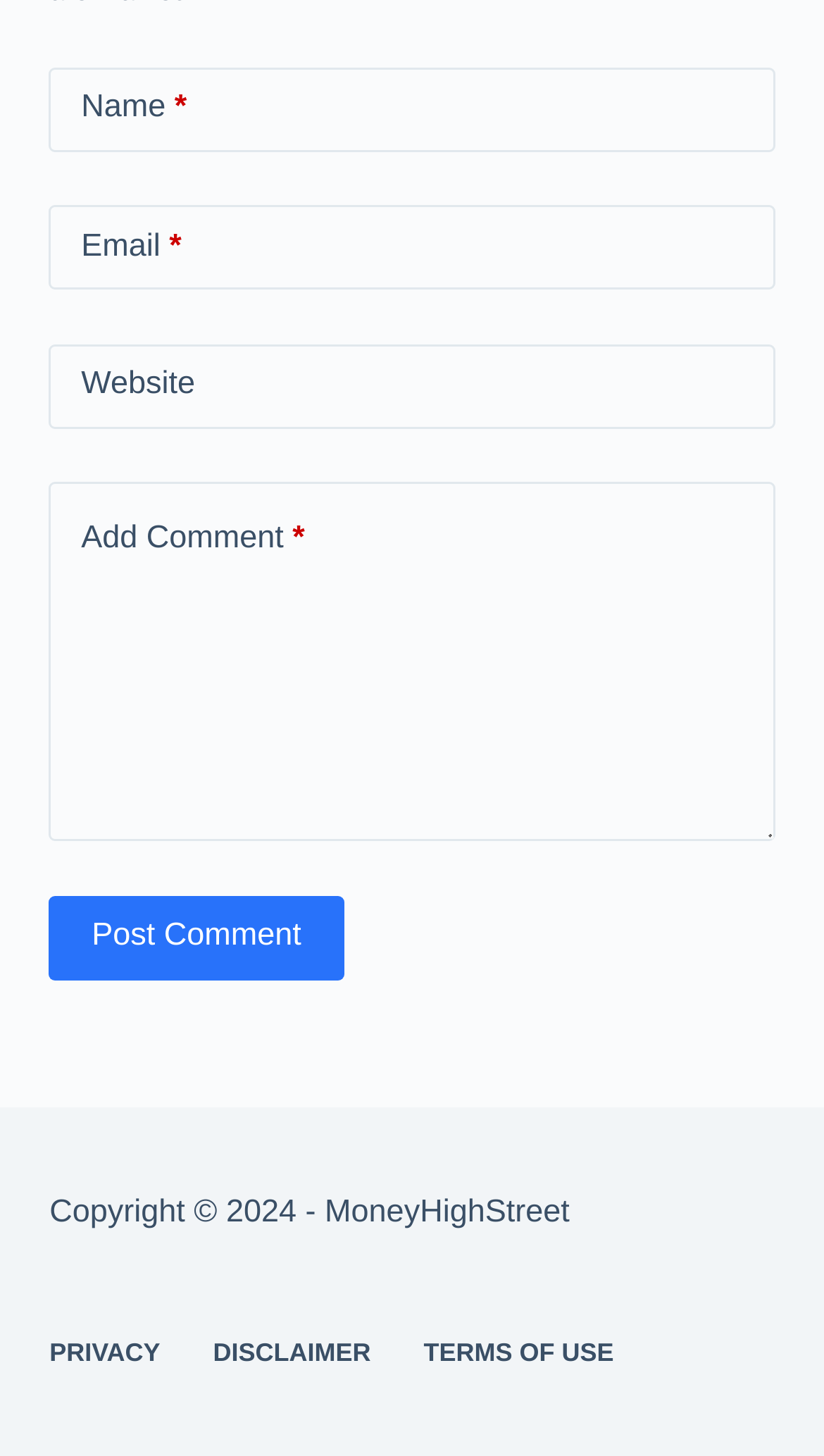Calculate the bounding box coordinates for the UI element based on the following description: "Post Comment". Ensure the coordinates are four float numbers between 0 and 1, i.e., [left, top, right, bottom].

[0.06, 0.615, 0.417, 0.673]